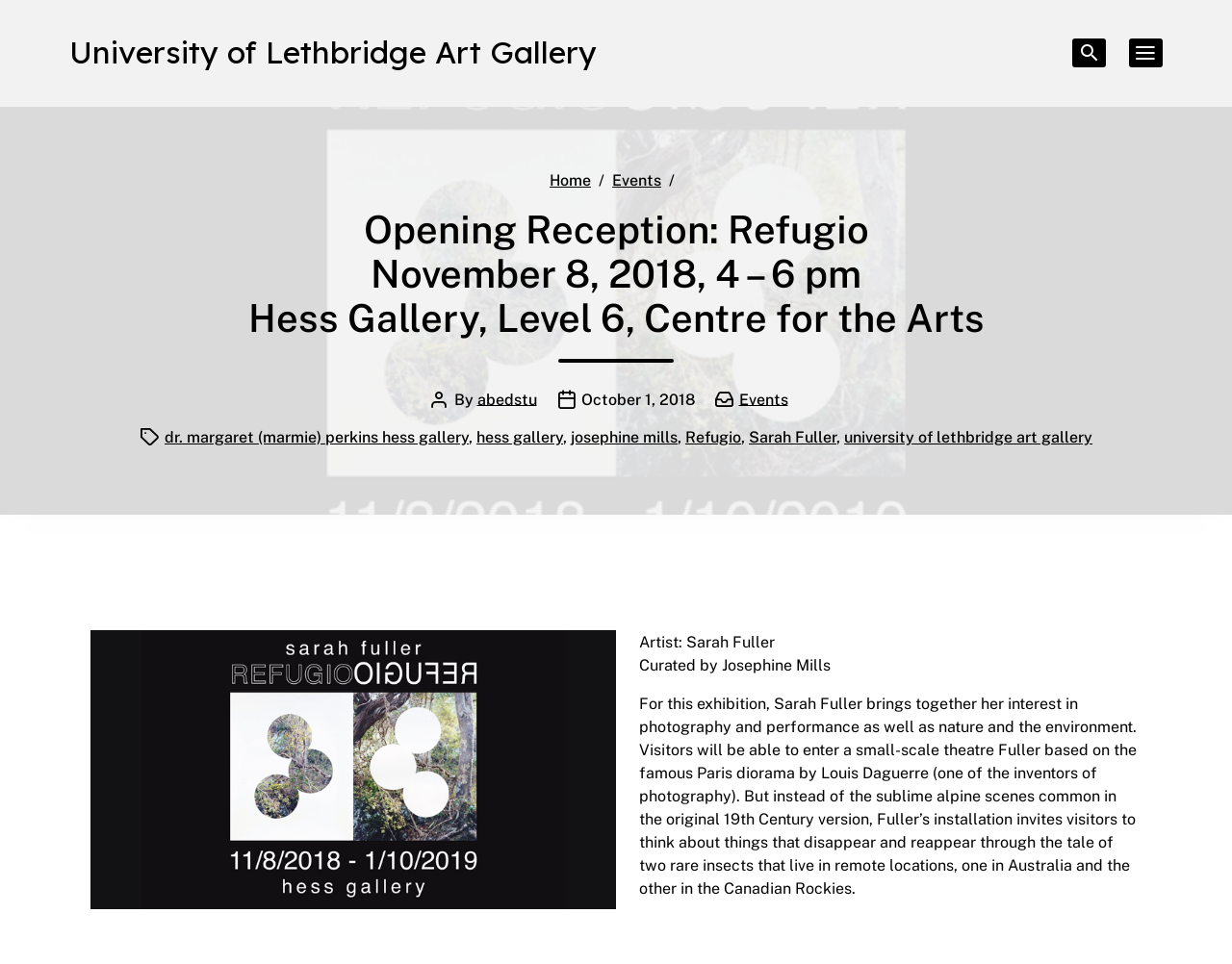Identify the bounding box coordinates of the part that should be clicked to carry out this instruction: "Toggle search interface".

[0.87, 0.04, 0.898, 0.07]